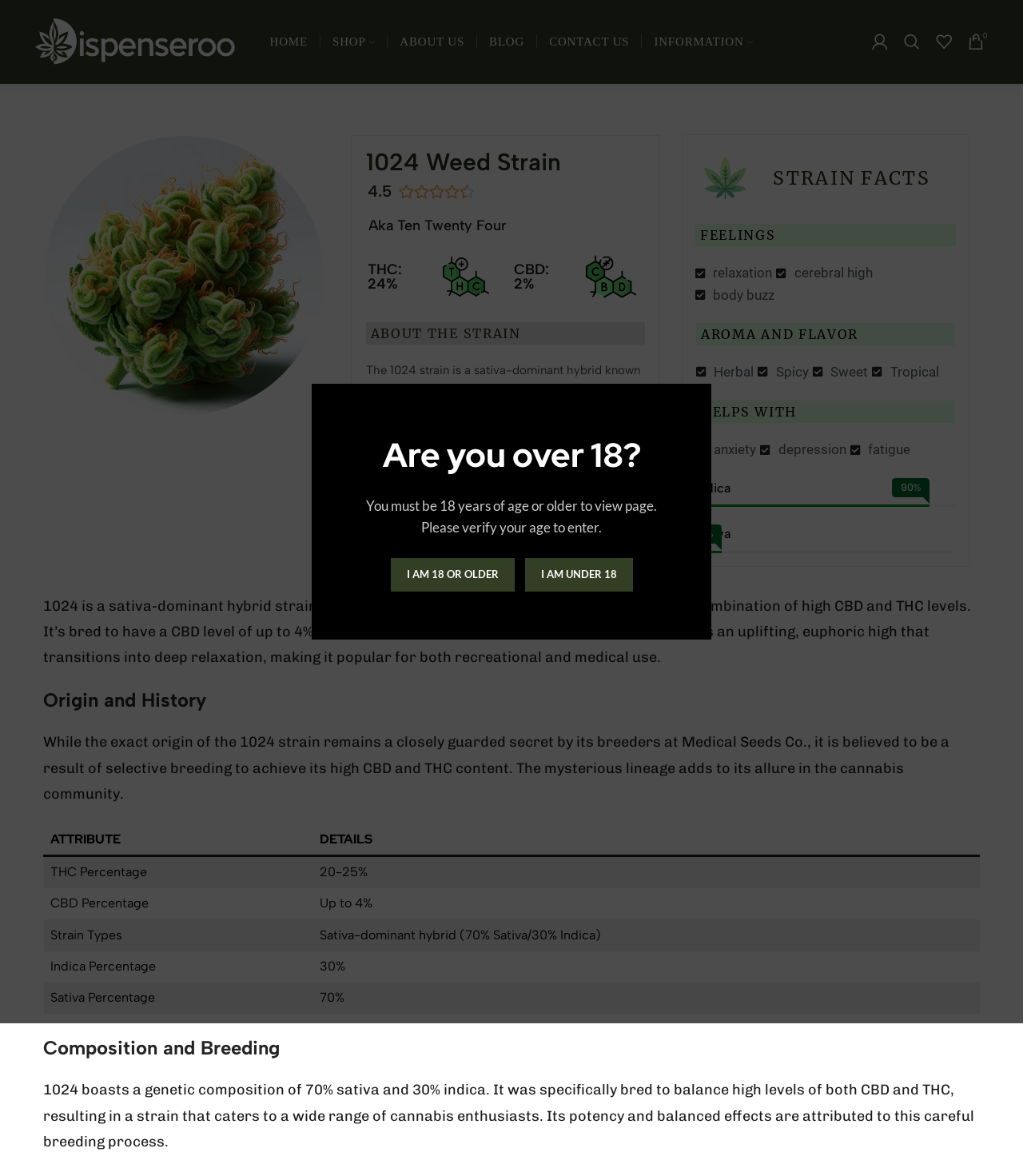Using floating point numbers between 0 and 1, provide the bounding box coordinates in the format (top-left x, top-left y, bottom-right x, bottom-right y). Locate the UI element described here: About Us

[0.391, 0.022, 0.454, 0.049]